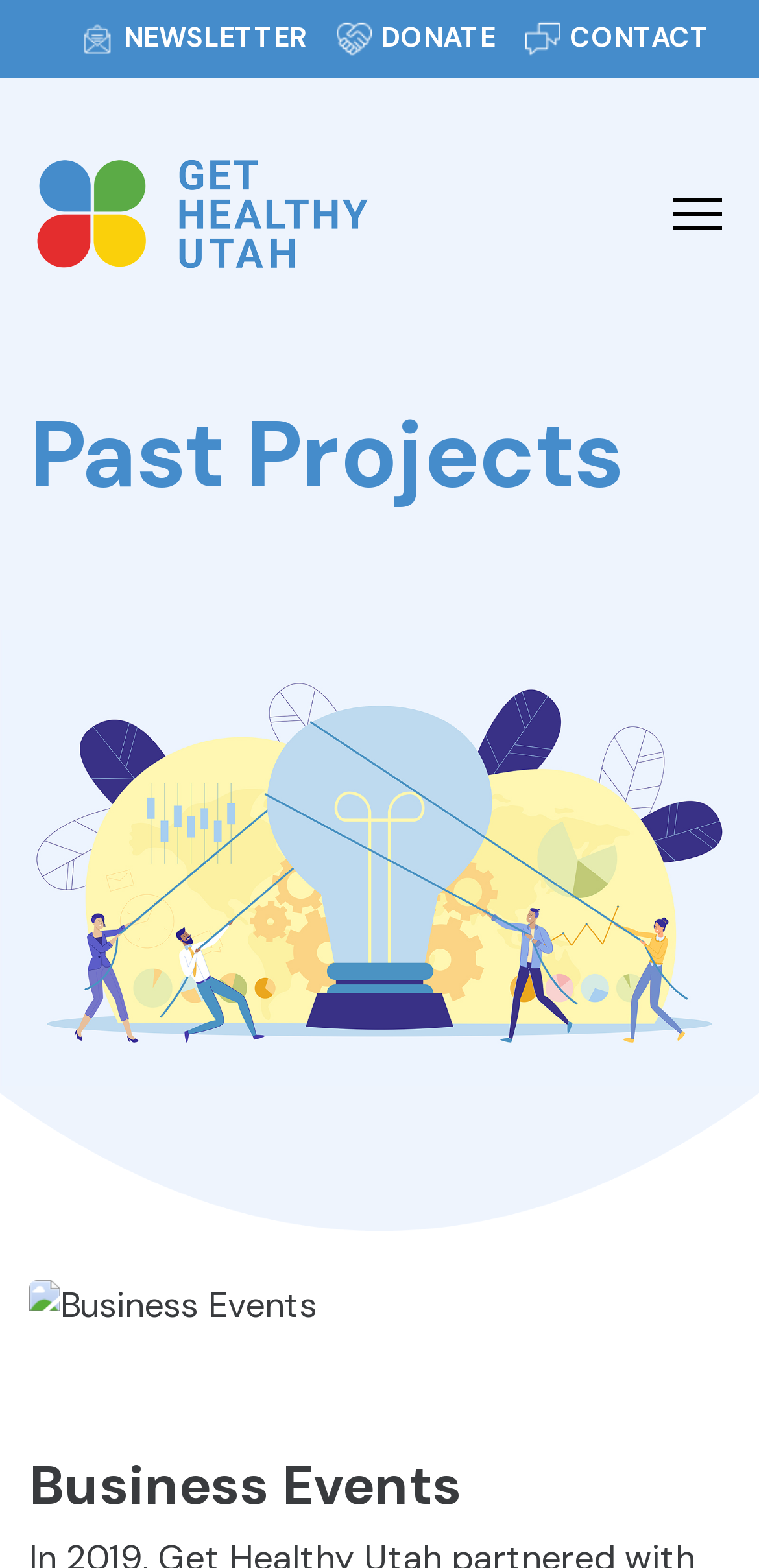From the webpage screenshot, identify the region described by alt="Get Healthy Utah!". Provide the bounding box coordinates as (top-left x, top-left y, bottom-right x, bottom-right y), with each value being a floating point number between 0 and 1.

[0.048, 0.099, 0.484, 0.173]